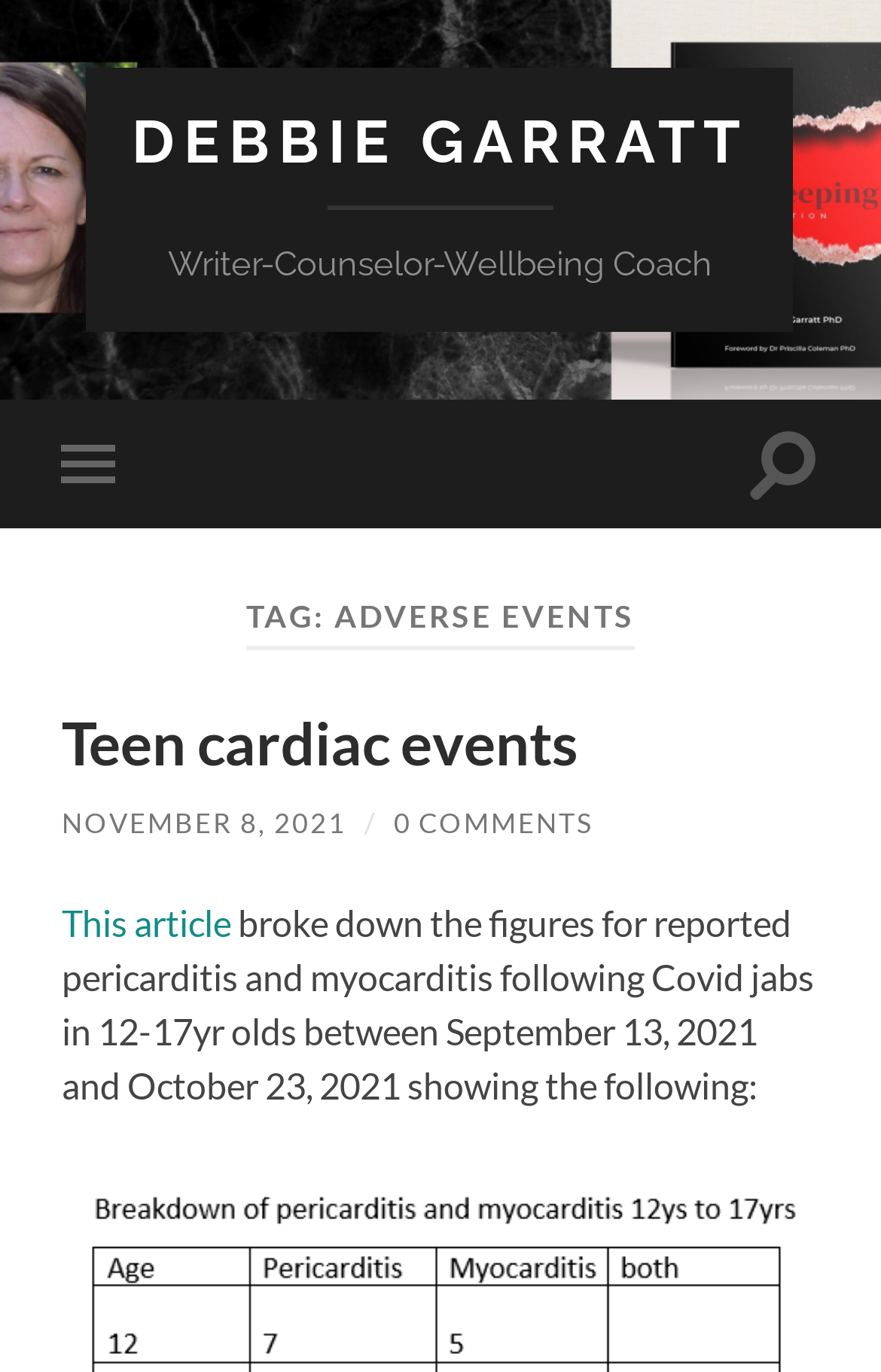Provide a short, one-word or phrase answer to the question below:
What is the topic of the article?

Adverse events